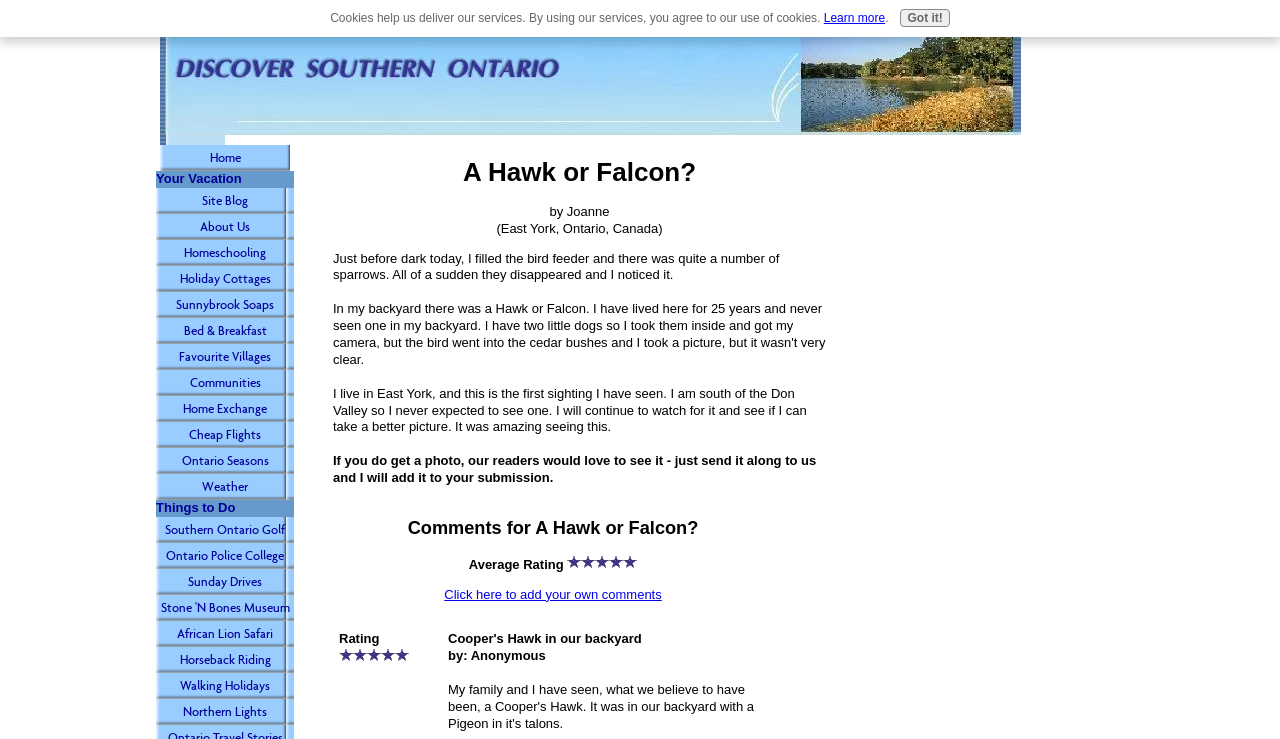Locate the bounding box coordinates of the UI element described by: "Stone 'N Bones Museum". The bounding box coordinates should consist of four float numbers between 0 and 1, i.e., [left, top, right, bottom].

[0.122, 0.805, 0.23, 0.84]